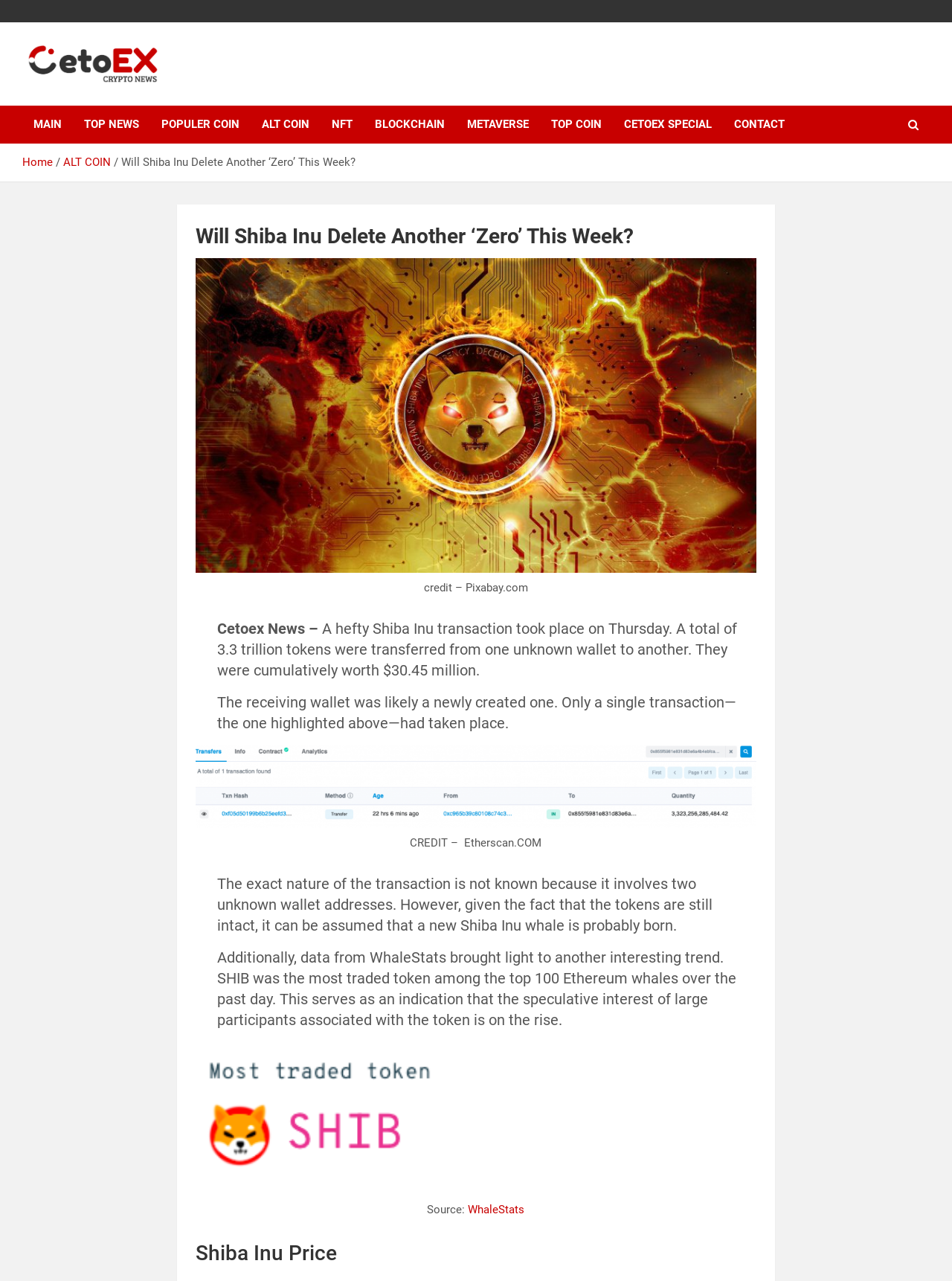Please determine the bounding box coordinates of the element's region to click for the following instruction: "Check the 'ALT COIN' category".

[0.158, 0.083, 0.263, 0.112]